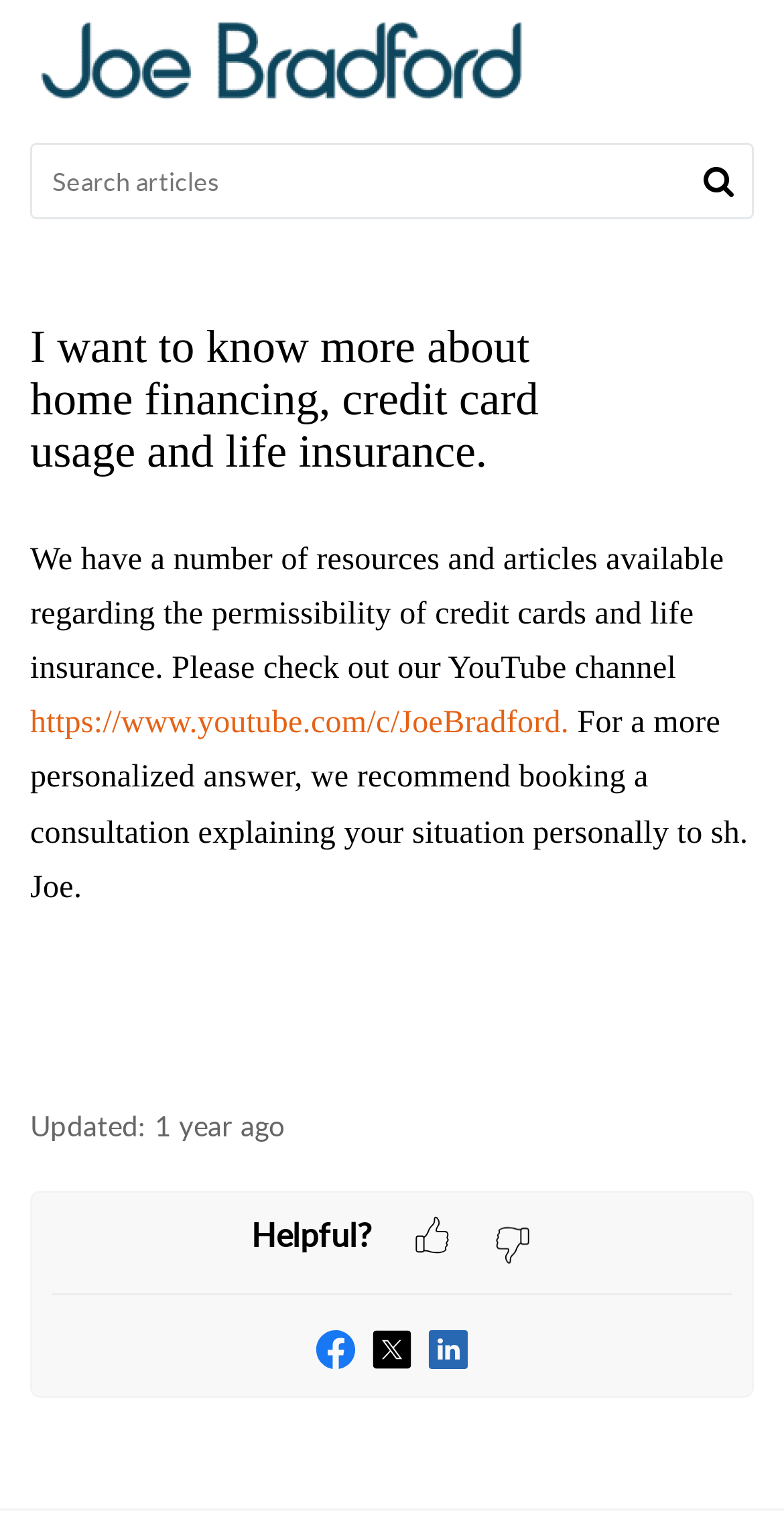Bounding box coordinates are specified in the format (top-left x, top-left y, bottom-right x, bottom-right y). All values are floating point numbers bounded between 0 and 1. Please provide the bounding box coordinate of the region this sentence describes: aria-label="search" title="Search"

[0.897, 0.102, 0.936, 0.142]